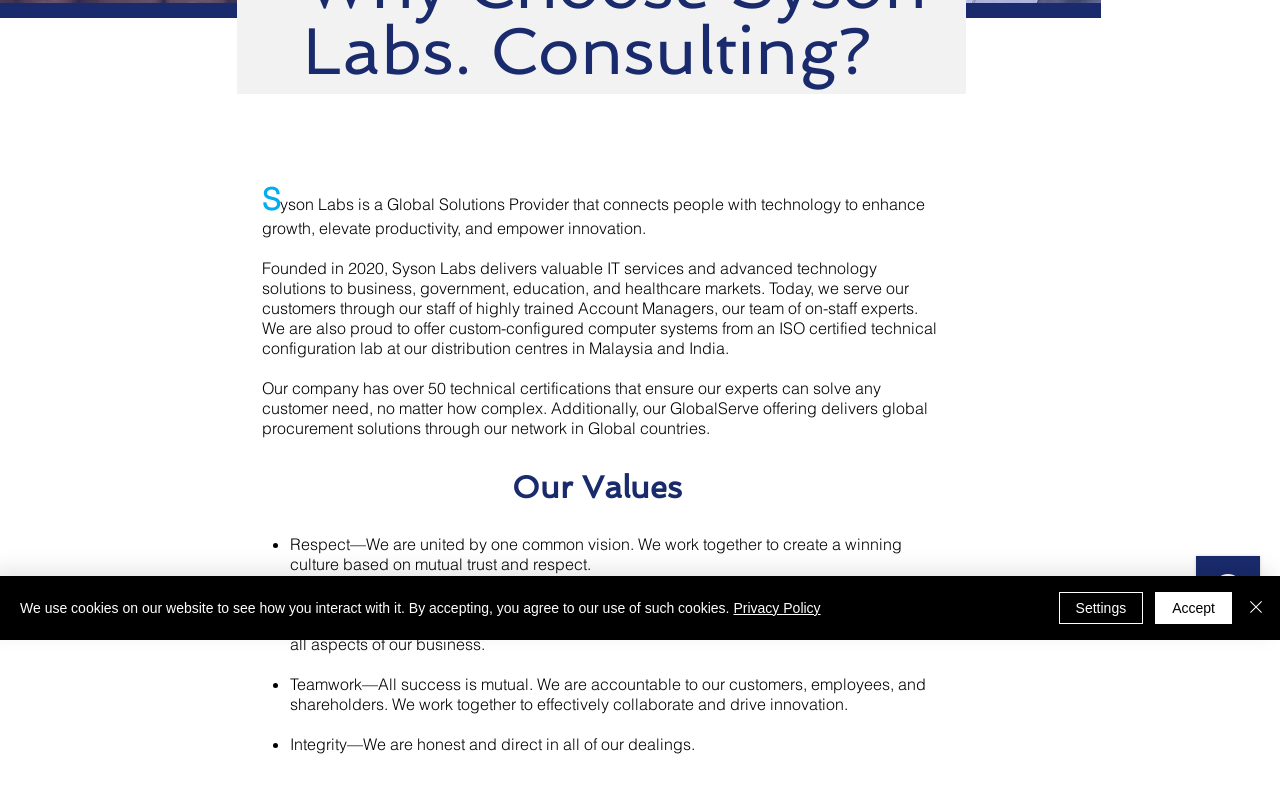Determine the bounding box for the described UI element: "First Class Review".

None